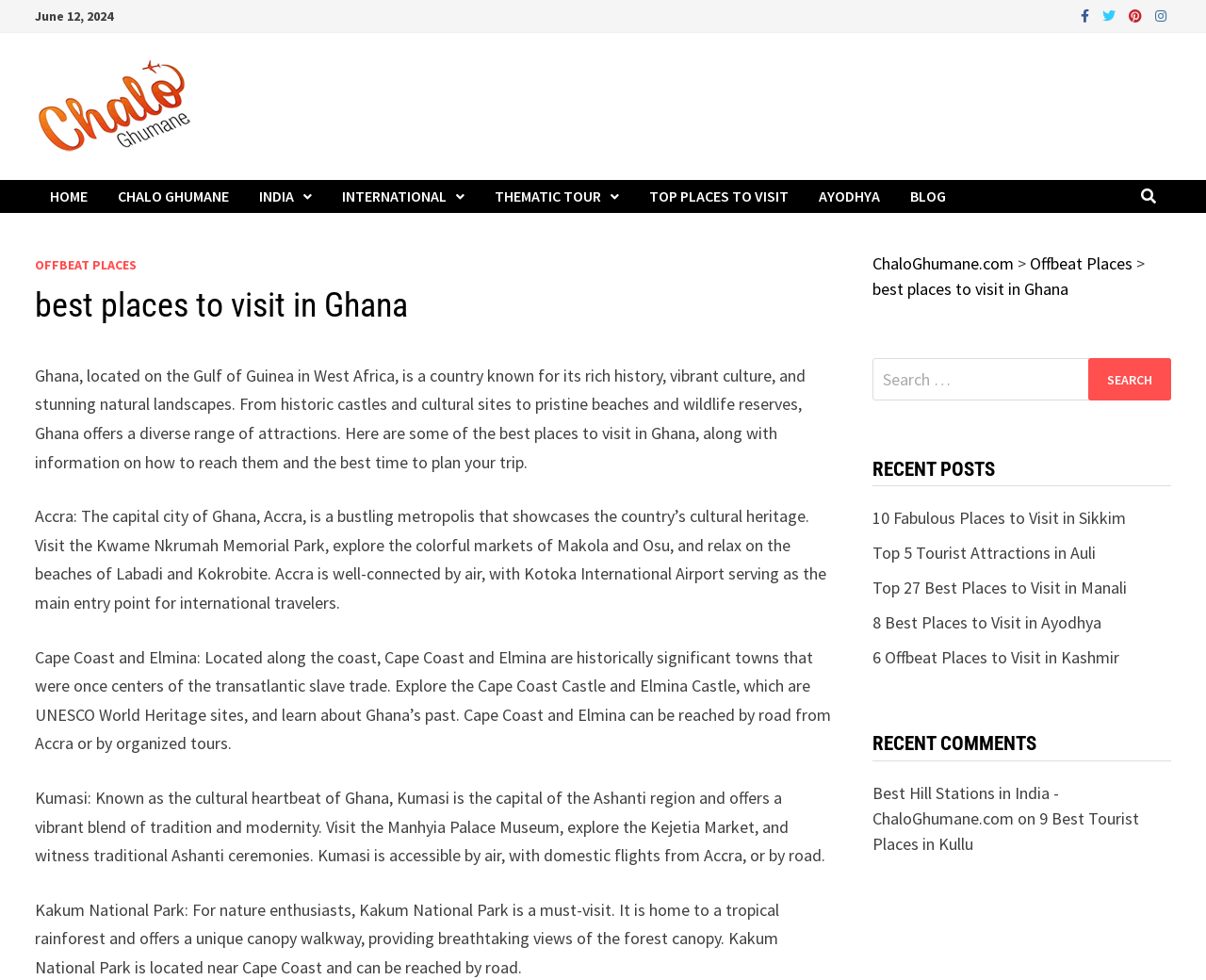Please provide a one-word or phrase answer to the question: 
What is the country being described?

Ghana